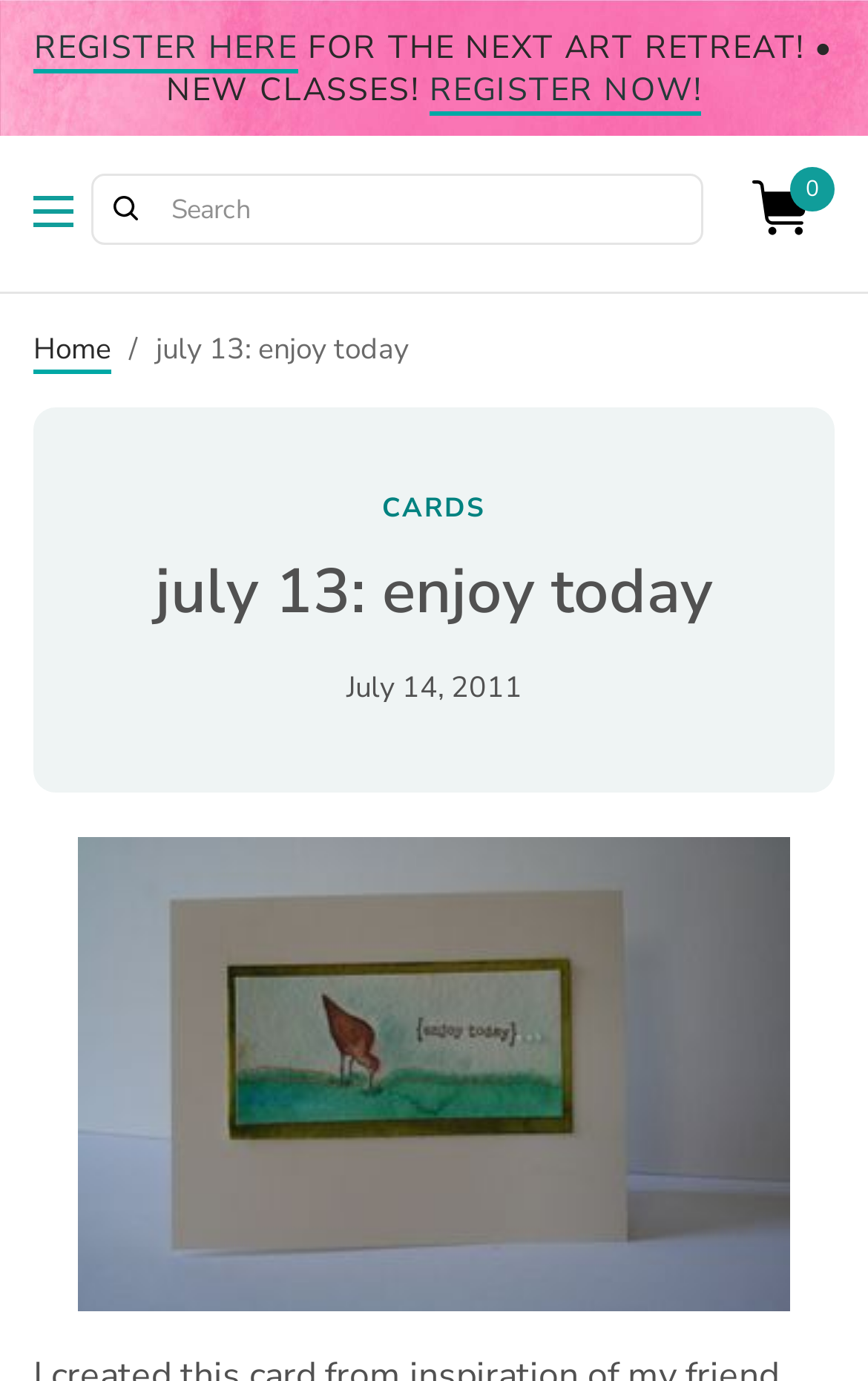Refer to the image and provide a thorough answer to this question:
What is the date of the blog post?

The date of the blog post is mentioned at the bottom of the webpage, below the heading 'july 13: enjoy today'. The exact date is July 14, 2011.